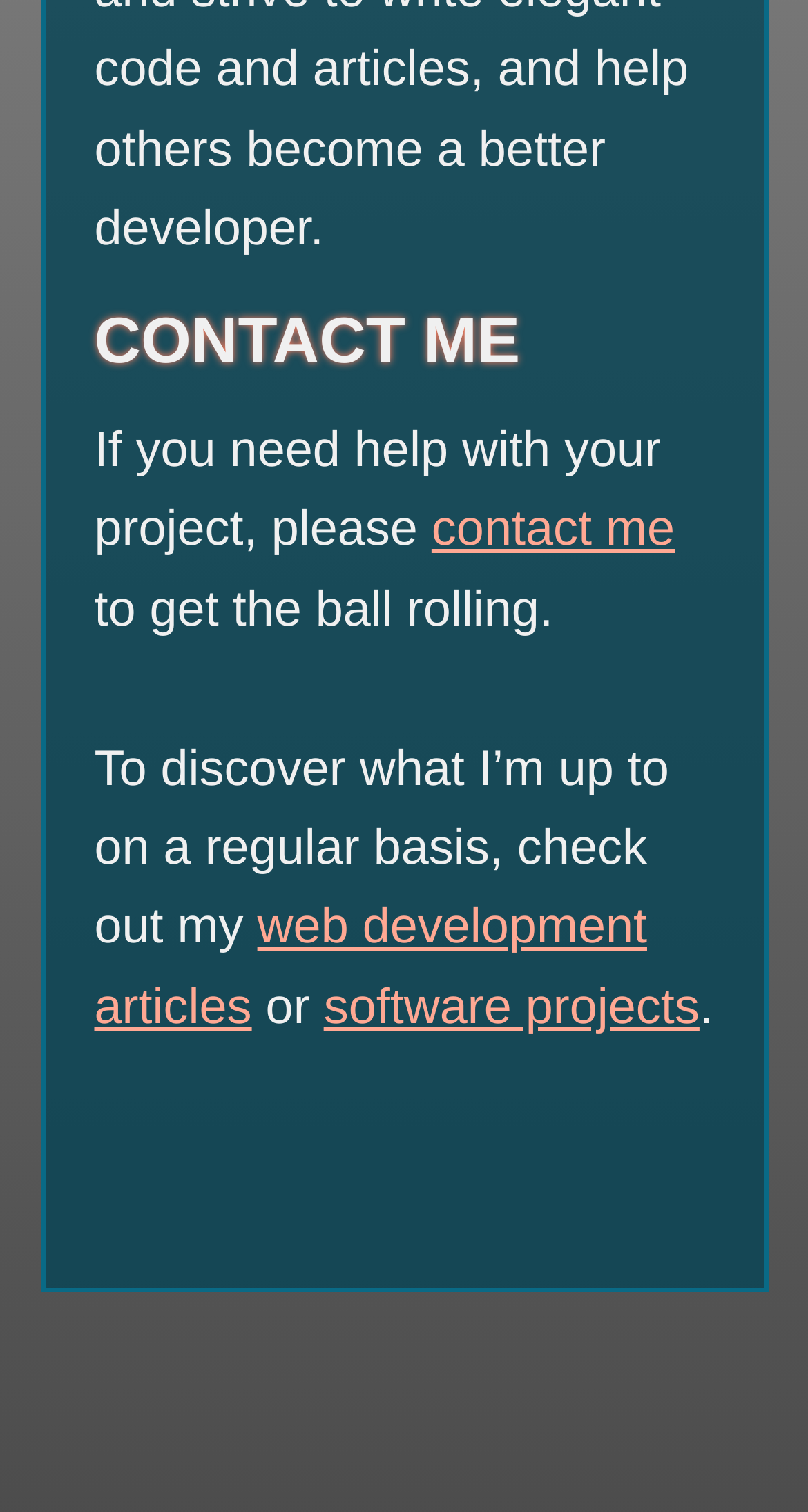Using the provided element description "contact me", determine the bounding box coordinates of the UI element.

[0.534, 0.332, 0.835, 0.369]